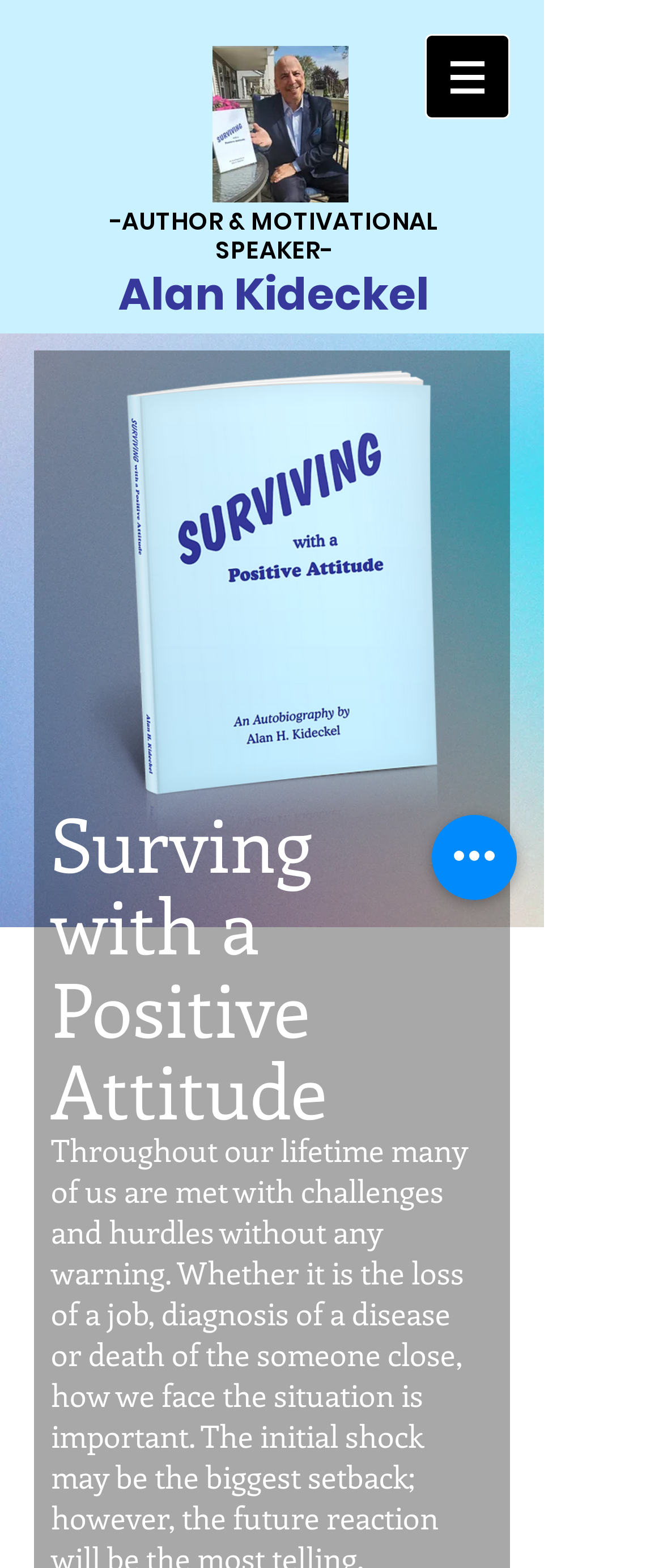What is the title of the book?
Using the image, provide a concise answer in one word or a short phrase.

Surviving with a Positive Attitude